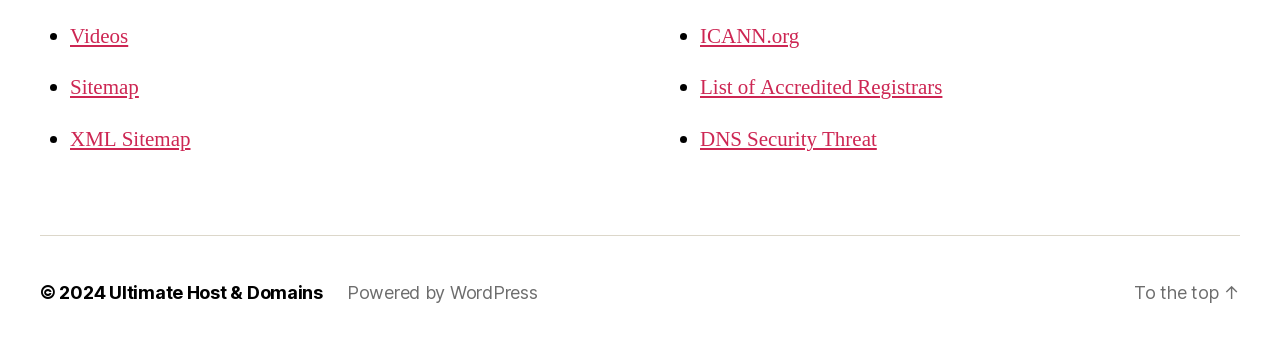Please predict the bounding box coordinates (top-left x, top-left y, bottom-right x, bottom-right y) for the UI element in the screenshot that fits the description: XML Sitemap

[0.055, 0.361, 0.149, 0.438]